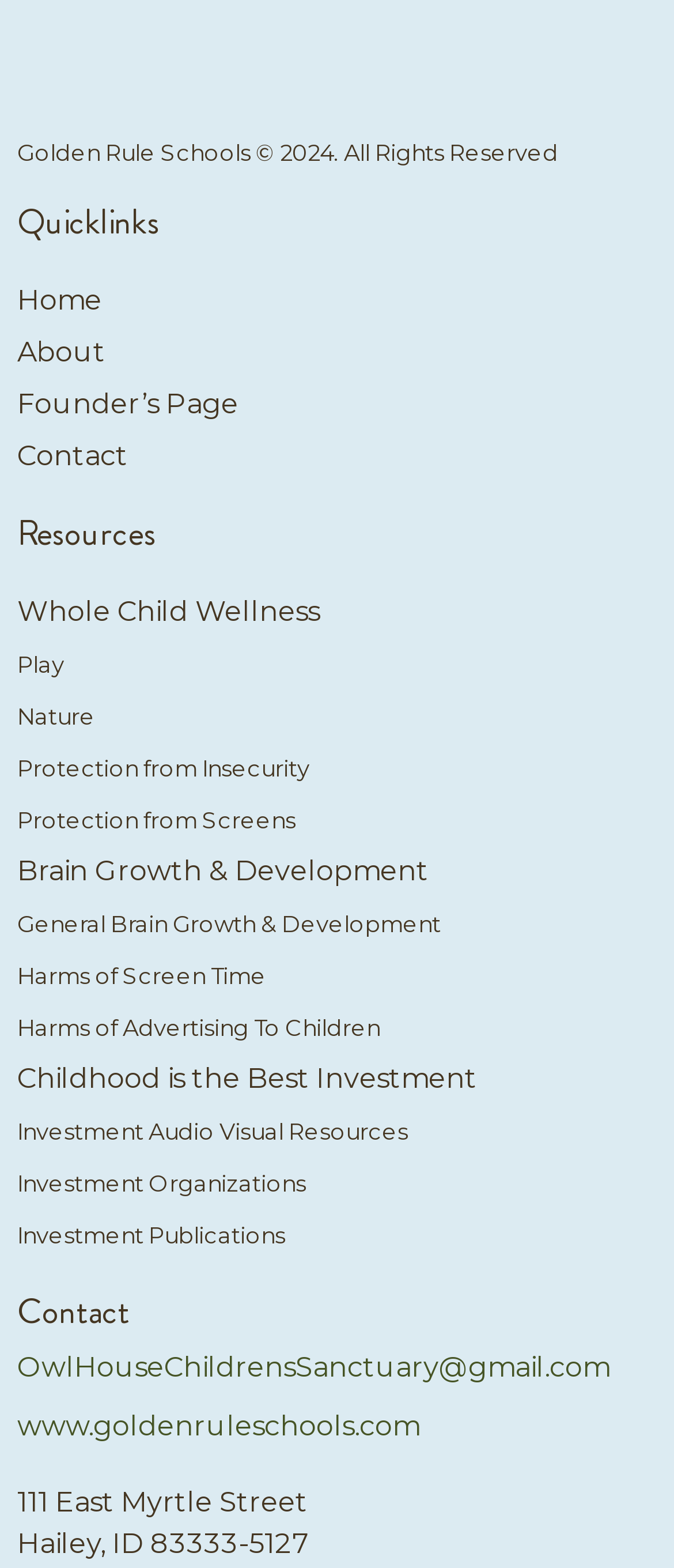Find the bounding box coordinates of the element's region that should be clicked in order to follow the given instruction: "go to home page". The coordinates should consist of four float numbers between 0 and 1, i.e., [left, top, right, bottom].

[0.026, 0.176, 0.974, 0.209]